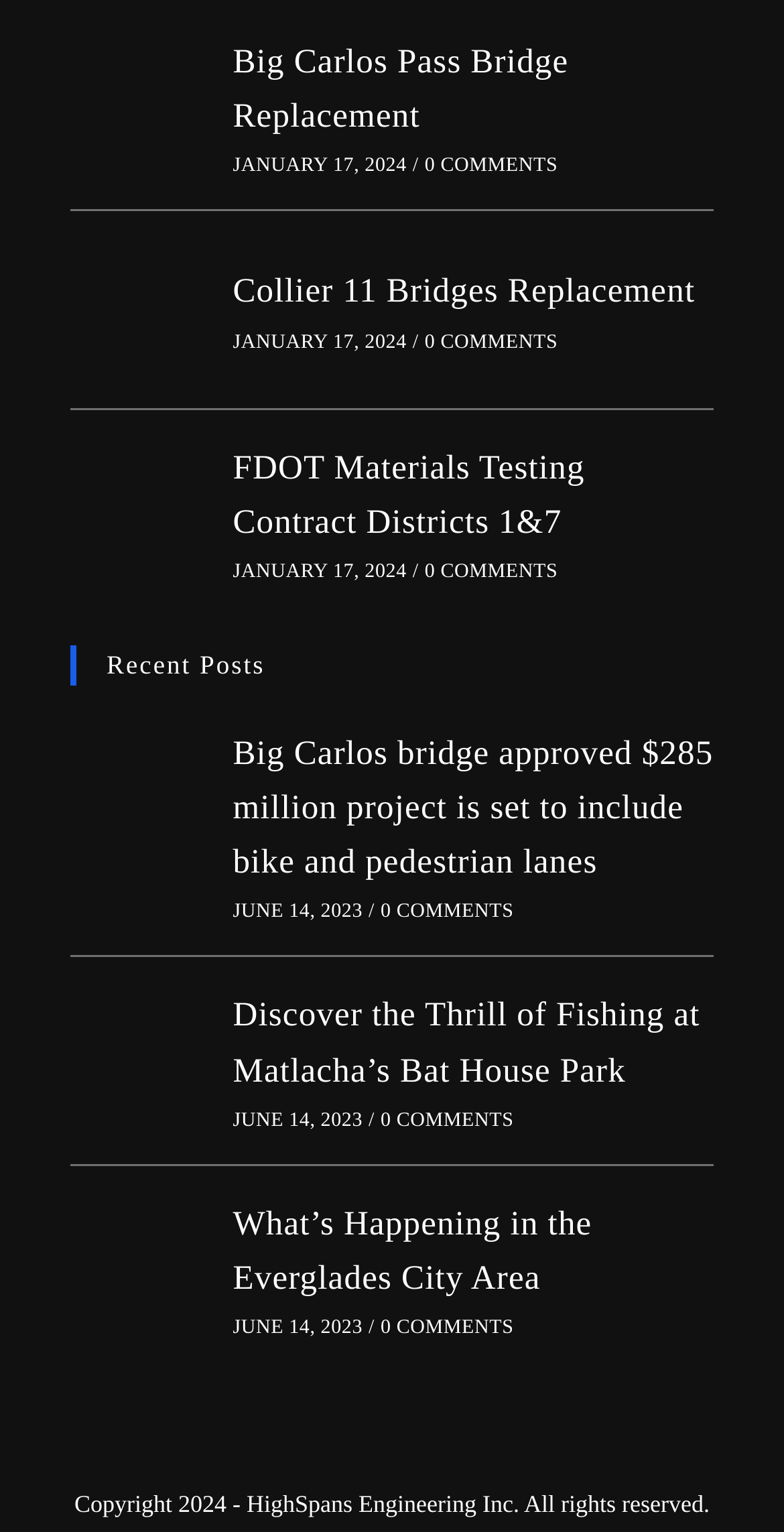Could you determine the bounding box coordinates of the clickable element to complete the instruction: "View Collier 11 Bridges Replacement"? Provide the coordinates as four float numbers between 0 and 1, i.e., [left, top, right, bottom].

[0.297, 0.178, 0.887, 0.203]